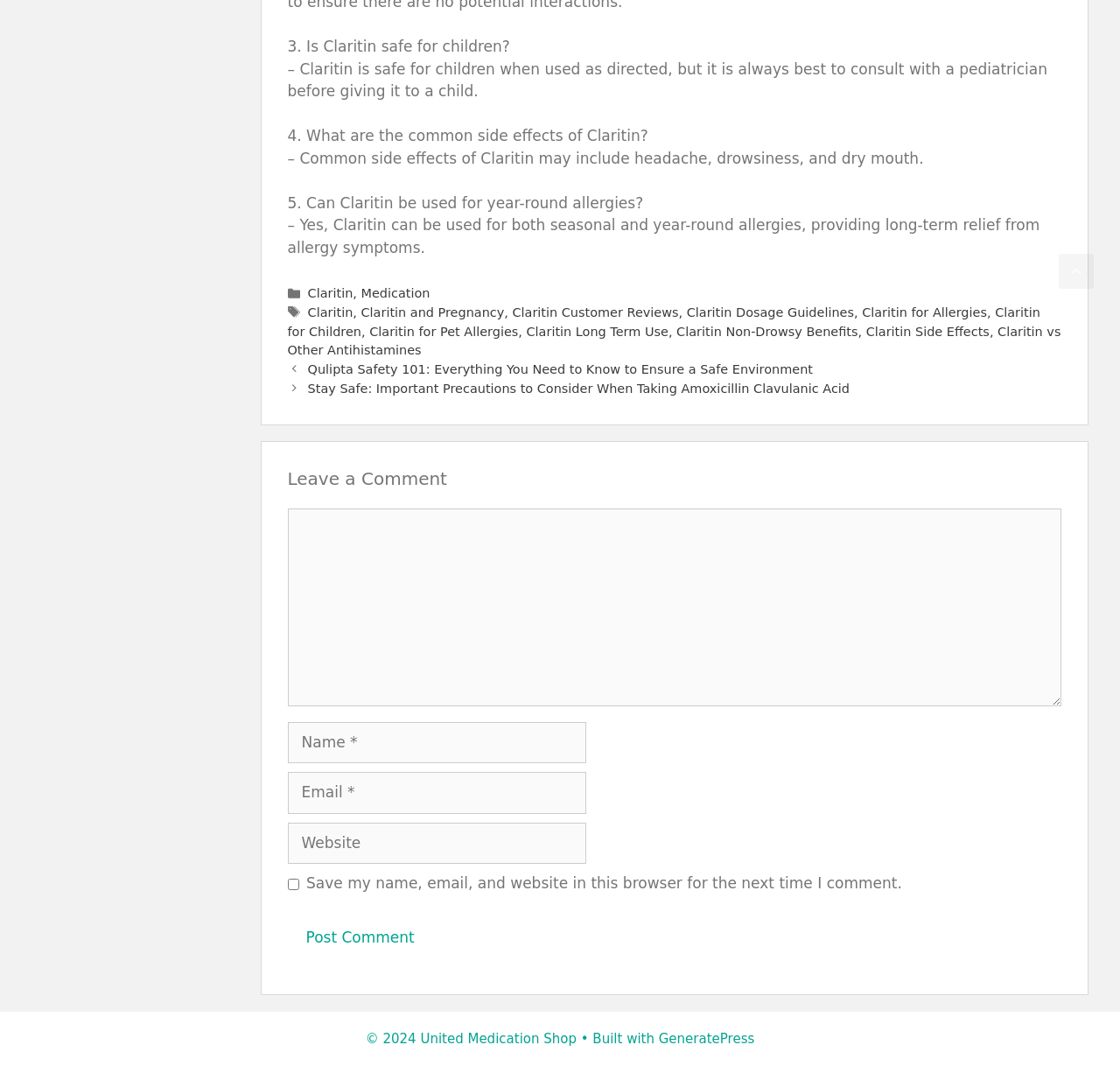Can you give a detailed response to the following question using the information from the image? What is the copyright year mentioned at the bottom of the page?

I looked at the bottom of the page and found the copyright information, which mentions the year 2024.